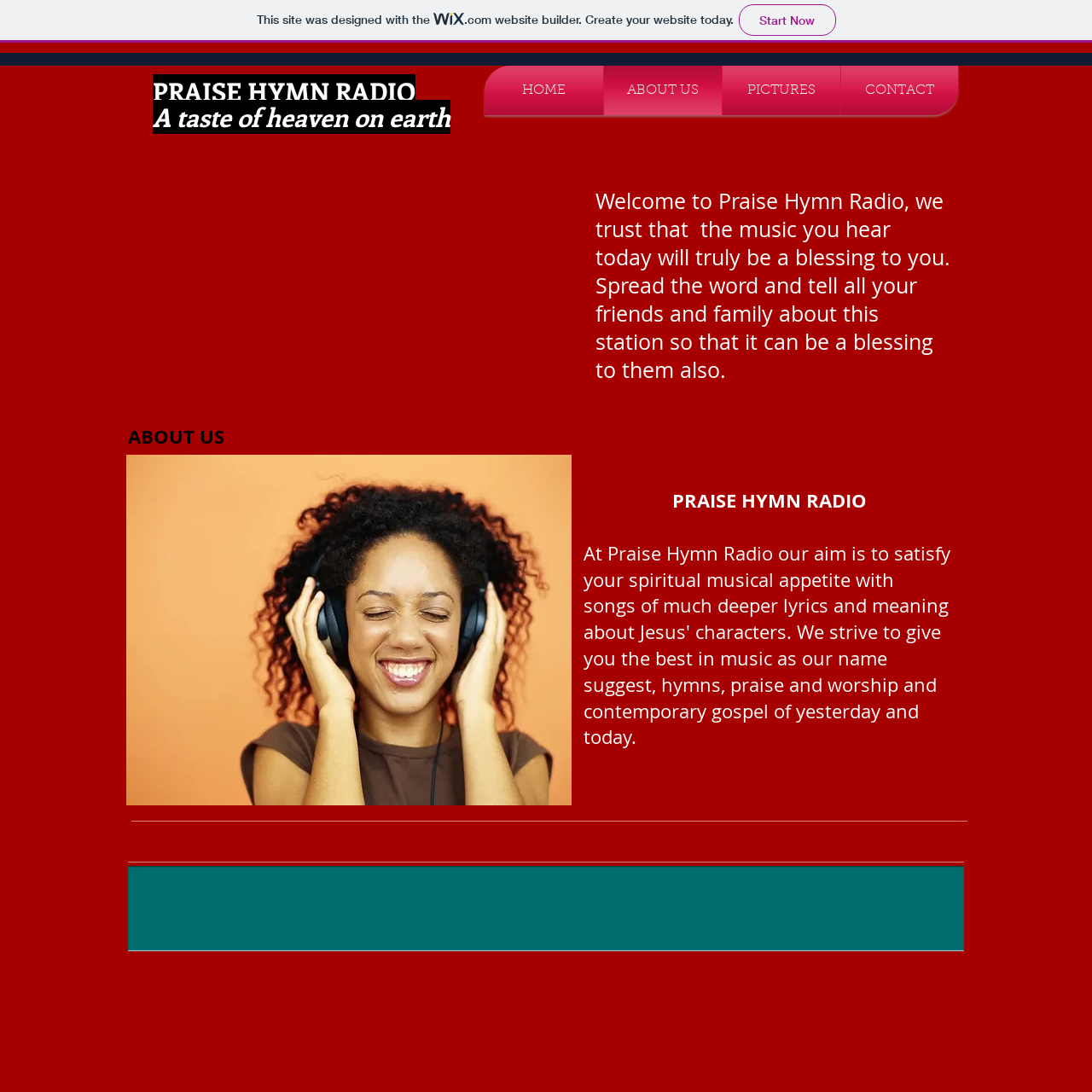Provide the bounding box coordinates of the UI element this sentence describes: "ABOUT US".

[0.553, 0.06, 0.661, 0.105]